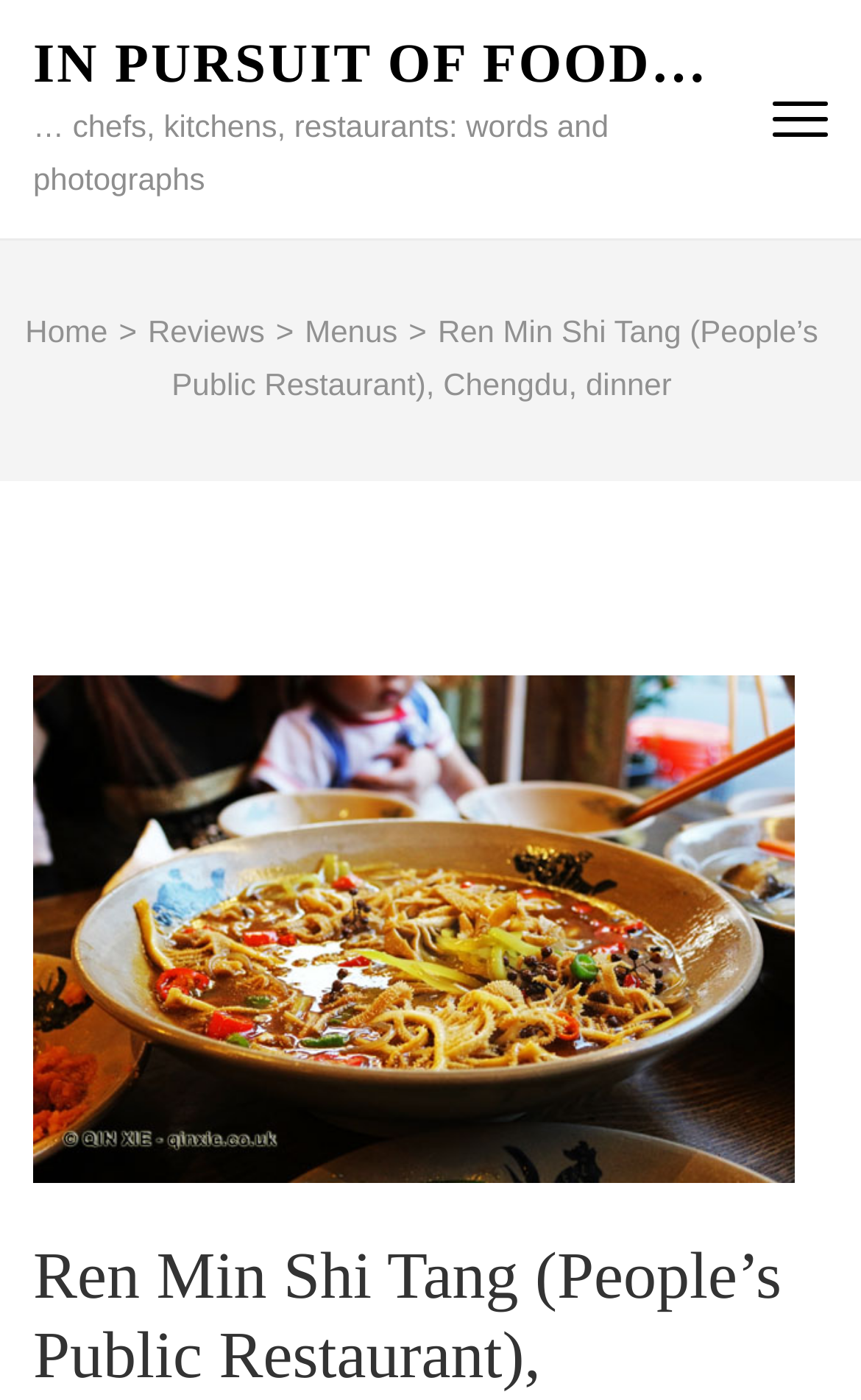Locate and generate the text content of the webpage's heading.

Ren Min Shi Tang (People’s Public Restaurant), Chengdu, dinner